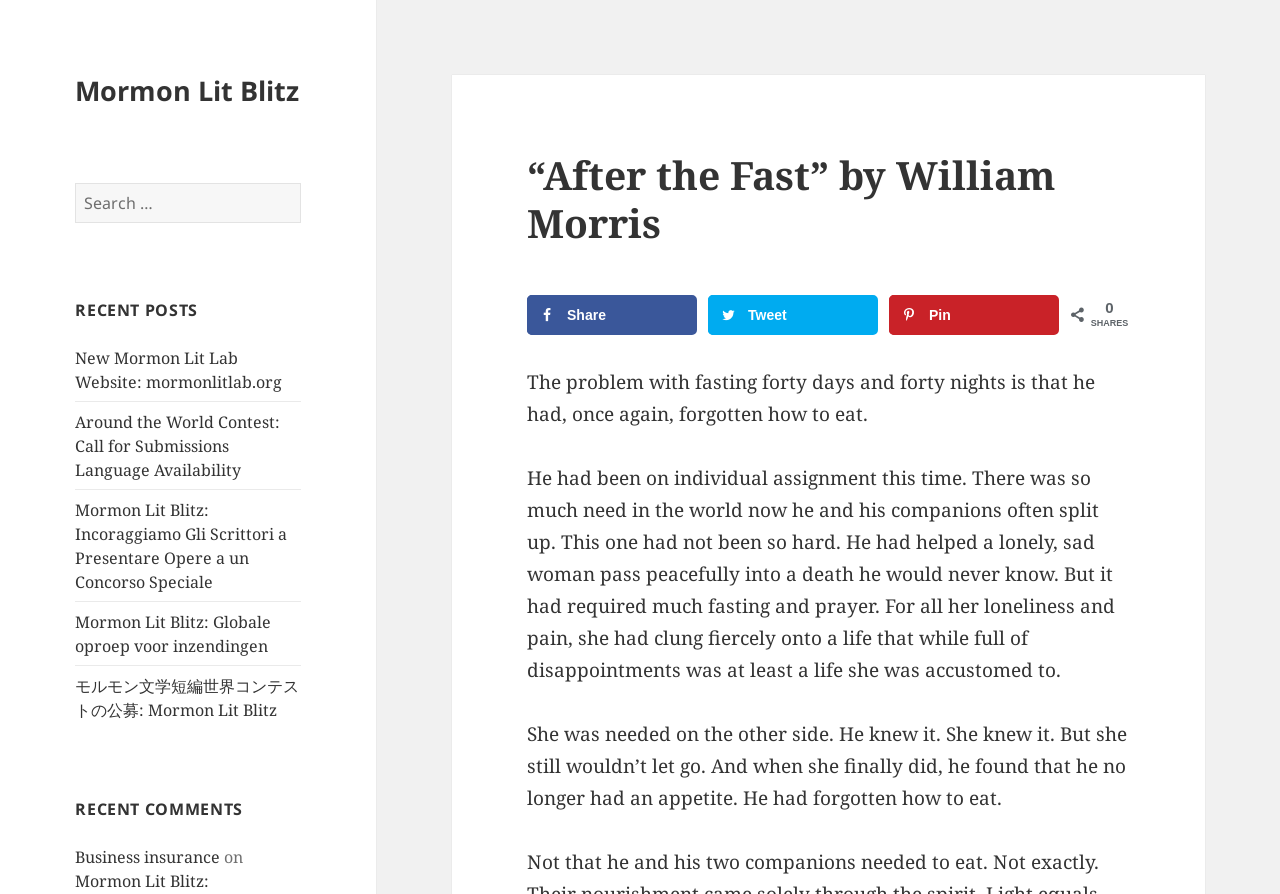Identify the bounding box coordinates of the area you need to click to perform the following instruction: "Share the article".

[0.412, 0.329, 0.545, 0.374]